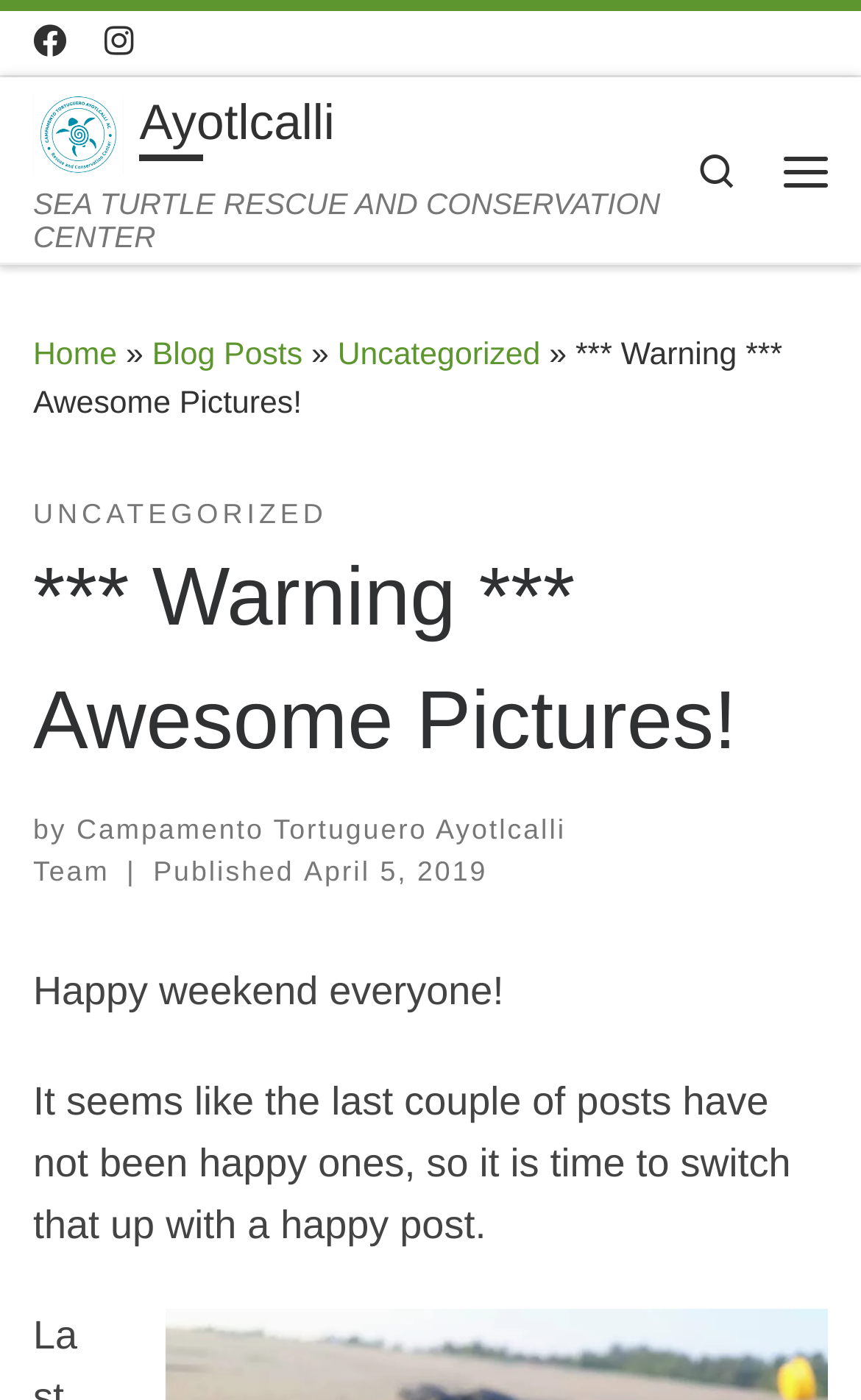Explain in detail what is displayed on the webpage.

This webpage appears to be a blog post from Ayotlcalli, a sea turtle rescue and conservation center. At the top left corner, there are links to skip to content, follow the center on Facebook and Instagram, and a link to the center's homepage. Next to these links, there is a logo image with the text "Back Home". 

On the top right corner, there is a search icon and a menu button. Below the top section, there is a navigation menu with links to the home page, blog posts, and uncategorized posts. 

The main content of the page is a blog post titled "*** Warning *** Awesome Pictures!", which is an attention-grabbing title. The post is written by the Campamento Tortuguero Ayotlcalli Team and was published on April 5, 2019. The post starts with a greeting, "Happy weekend everyone!", and then explains that the previous posts have not been happy, so it's time to switch to a happy post.